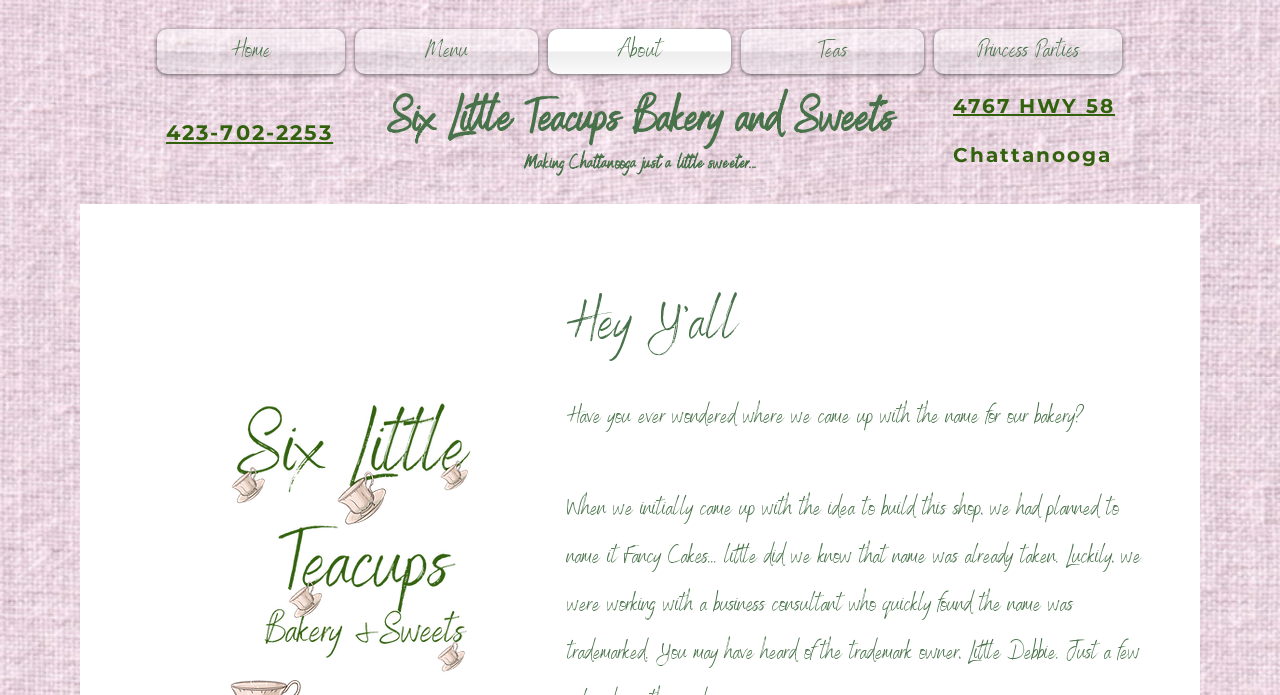What is the address of the bakery?
Using the image, elaborate on the answer with as much detail as possible.

I determined the address by looking at the link element with the text '4767 HWY 58', which is likely to be the address of the bakery.